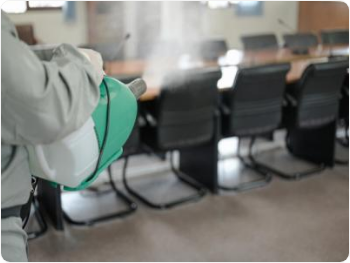What is the purpose of the mist from the sprayer?
Offer a detailed and exhaustive answer to the question.

The mist from the sprayer indicates a thorough sanitization process, which is essential for maintaining health standards, especially in environments where multiple individuals gather, as mentioned in the caption.